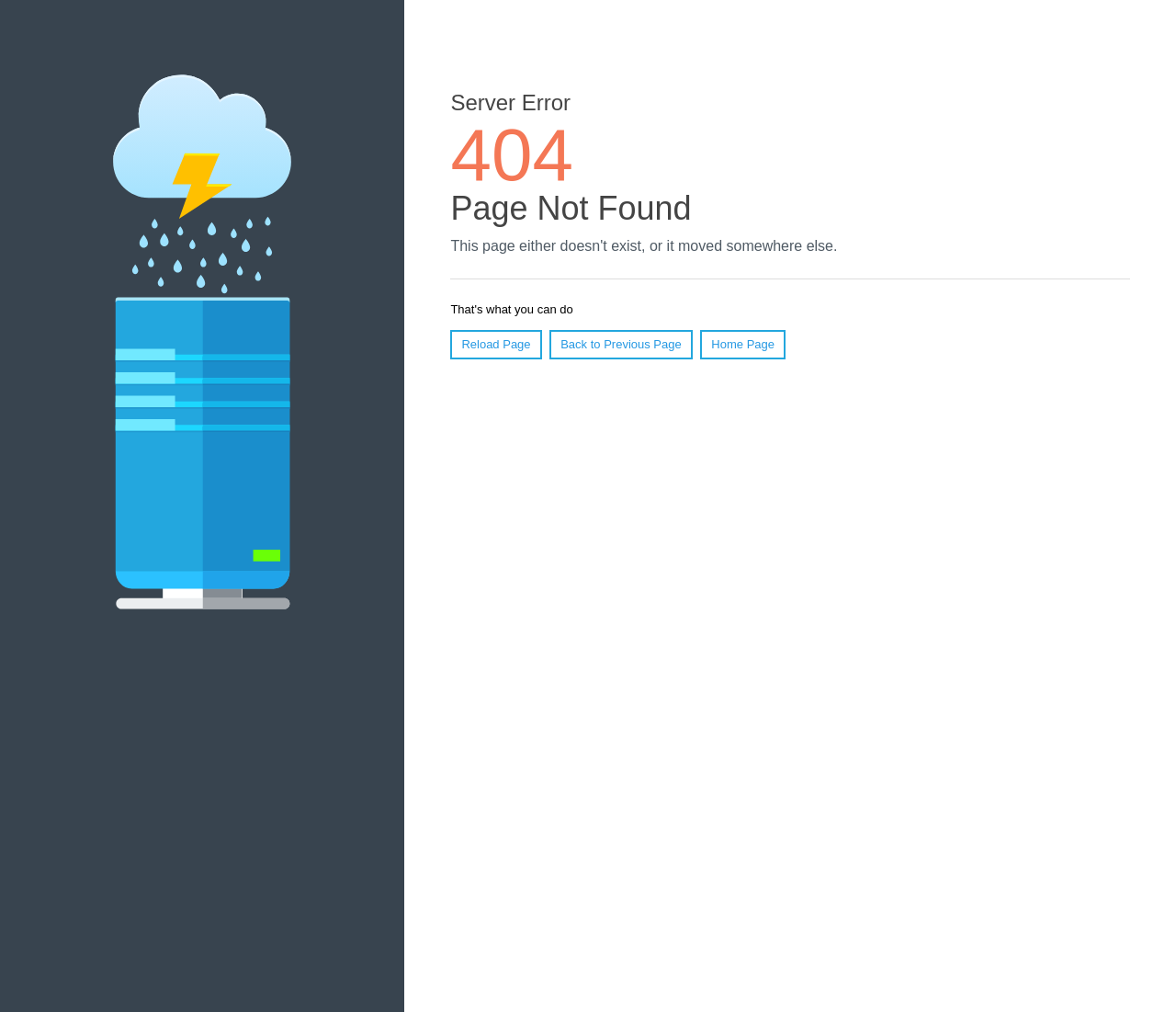Determine the bounding box coordinates for the UI element with the following description: "Buy Now". The coordinates should be four float numbers between 0 and 1, represented as [left, top, right, bottom].

None